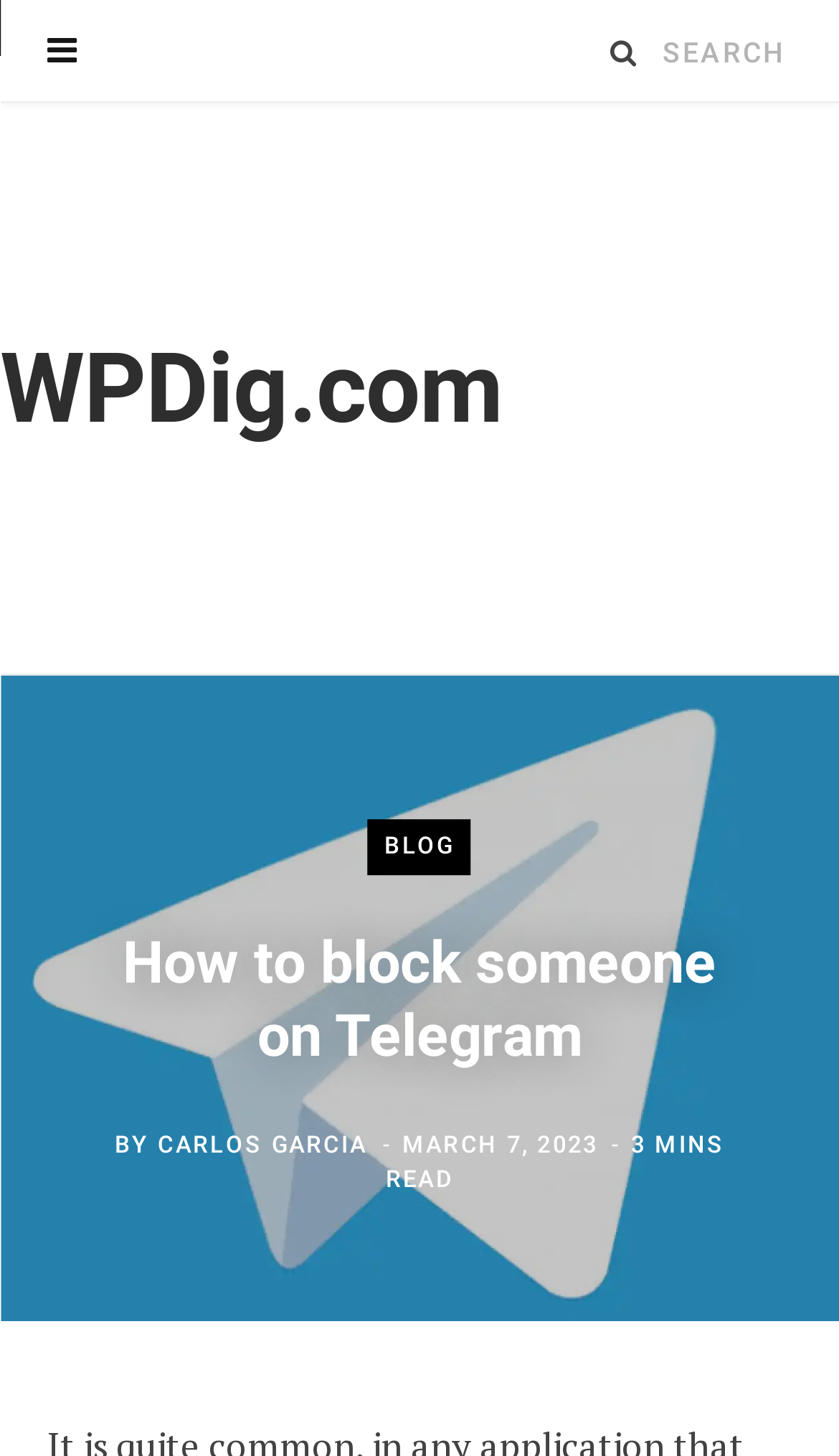Refer to the image and answer the question with as much detail as possible: When was the article published?

I found the publication date by looking at the text next to the time element which is 'MARCH 7, 2023'.